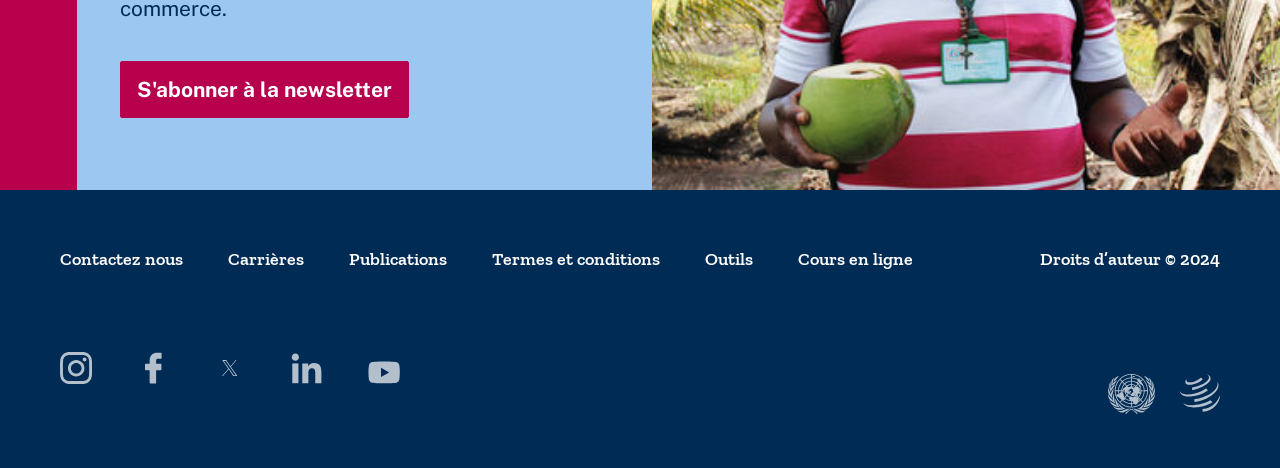Could you determine the bounding box coordinates of the clickable element to complete the instruction: "Subscribe to the newsletter"? Provide the coordinates as four float numbers between 0 and 1, i.e., [left, top, right, bottom].

[0.094, 0.131, 0.32, 0.253]